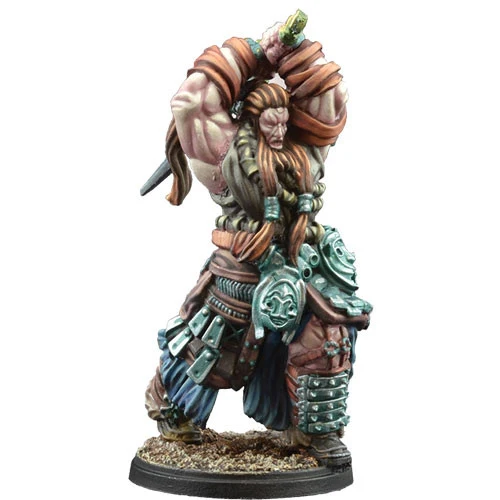Provide a comprehensive description of the image.

This captivating image features a meticulously designed miniature from the game "Conquest: Nords - Blooded" by Lazarus Games. The figure depicts a powerful Norse warrior, showcasing impressive musculature and intricate detailing in his armor. His flowing, long hair adds to the dynamic pose as he raises a weapon, ready for battle. The color palette combines earthy tones with metallic accents, enhancing the realism and depth of the miniature.

Set on a textured base, the model reflects a high level of craftsmanship typical in tabletop gaming miniatures. This particular figure is part of a range that brings the lore of the Nords to life through collectible pieces, perfect for gaming enthusiasts and hobbyists. It's also noted that the miniatures are supplied unpainted, allowing players to personalize their figures through painting and assembly, adding a unique touch to their gameplay experience.